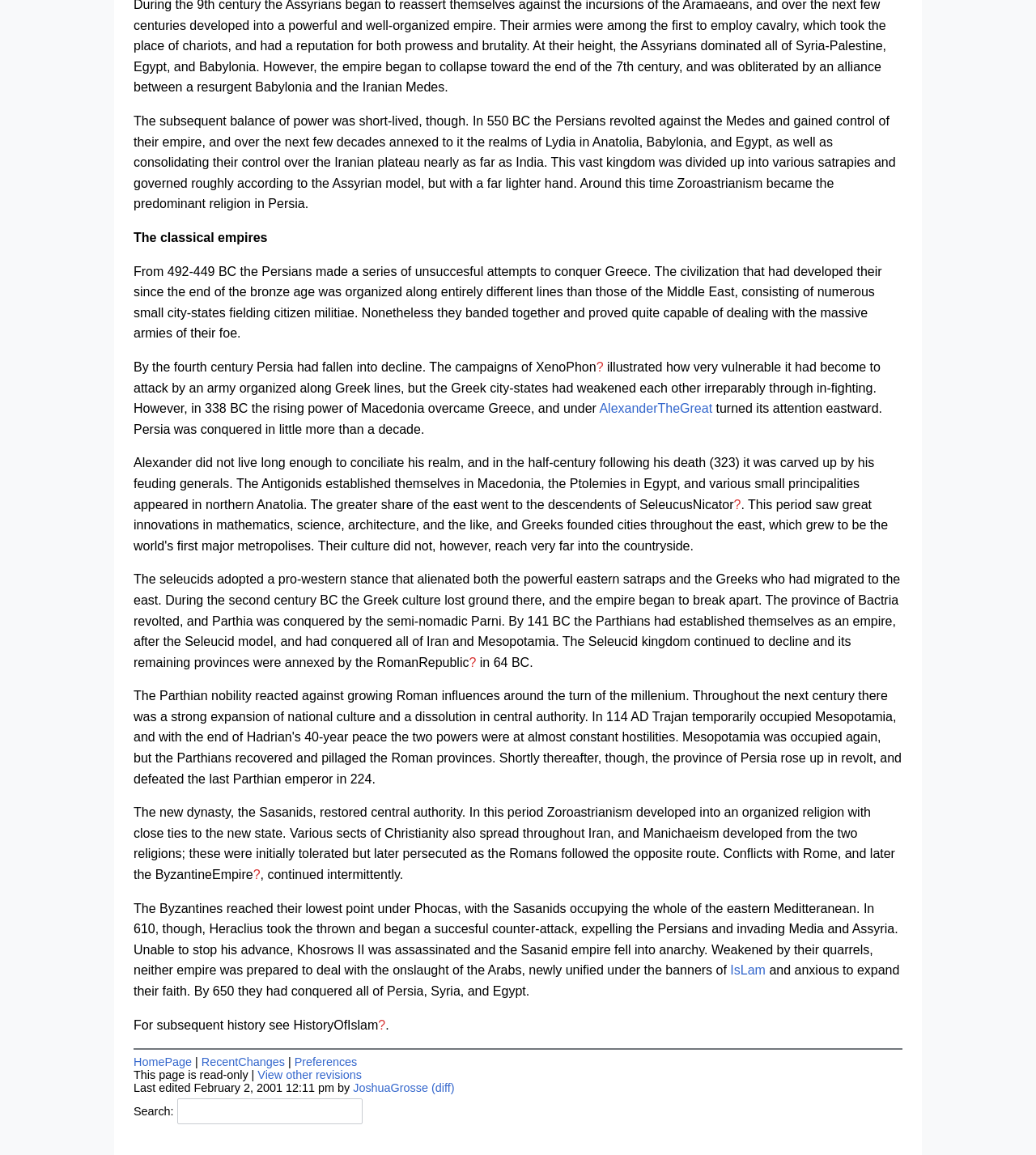What faith did the Arabs unify under?
Please give a well-detailed answer to the question.

According to the text, 'Weakened by their quarrels, neither empire was prepared to deal with the onslaught of the Arabs, newly unified under the banners of Islam...' This indicates that the Arabs unified under the faith of Islam.